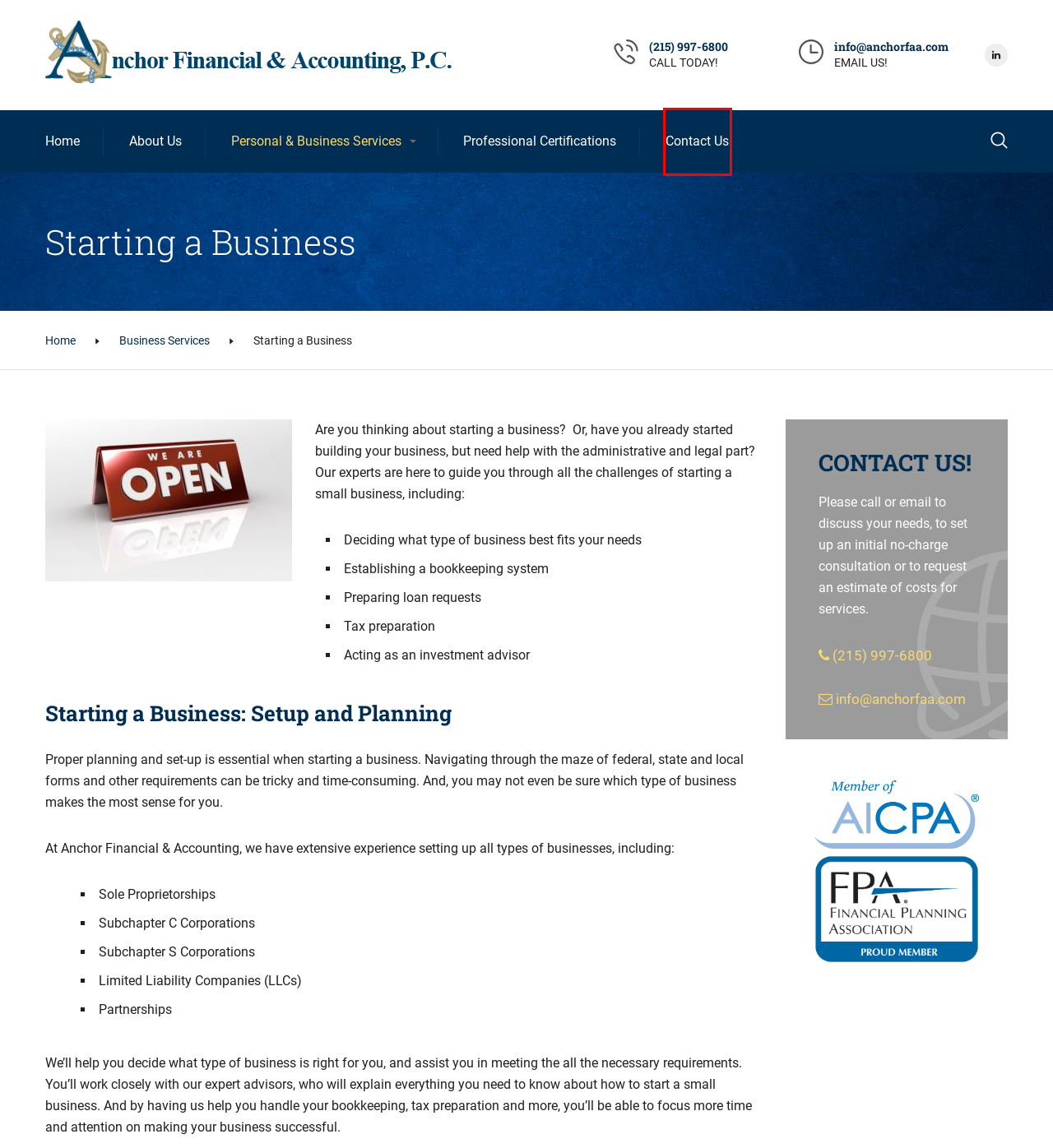A screenshot of a webpage is given, featuring a red bounding box around a UI element. Please choose the webpage description that best aligns with the new webpage after clicking the element in the bounding box. These are the descriptions:
A. Business Consulting Services: Accounting, Financial Planning and More
B. Contact | Anchor Financial & Accounting | Accounting Services
C. Financial Planning | About Anchor Financial & Accounting
D. Professional Certifications | Anchor Financial & Accounting P.C.
E. Accounting & Financial Planner in Lansdale, Doylestown & Montgomeryville, PA
F. News and Articles | Anchor Financial & Accounting P.C.
G. Money Management & Budgeting Services in Lansdale, Montgomery and Bucks County, PA
H. Wealth Management & Investment Planning for Bucks County and Montgomery County, PA

B